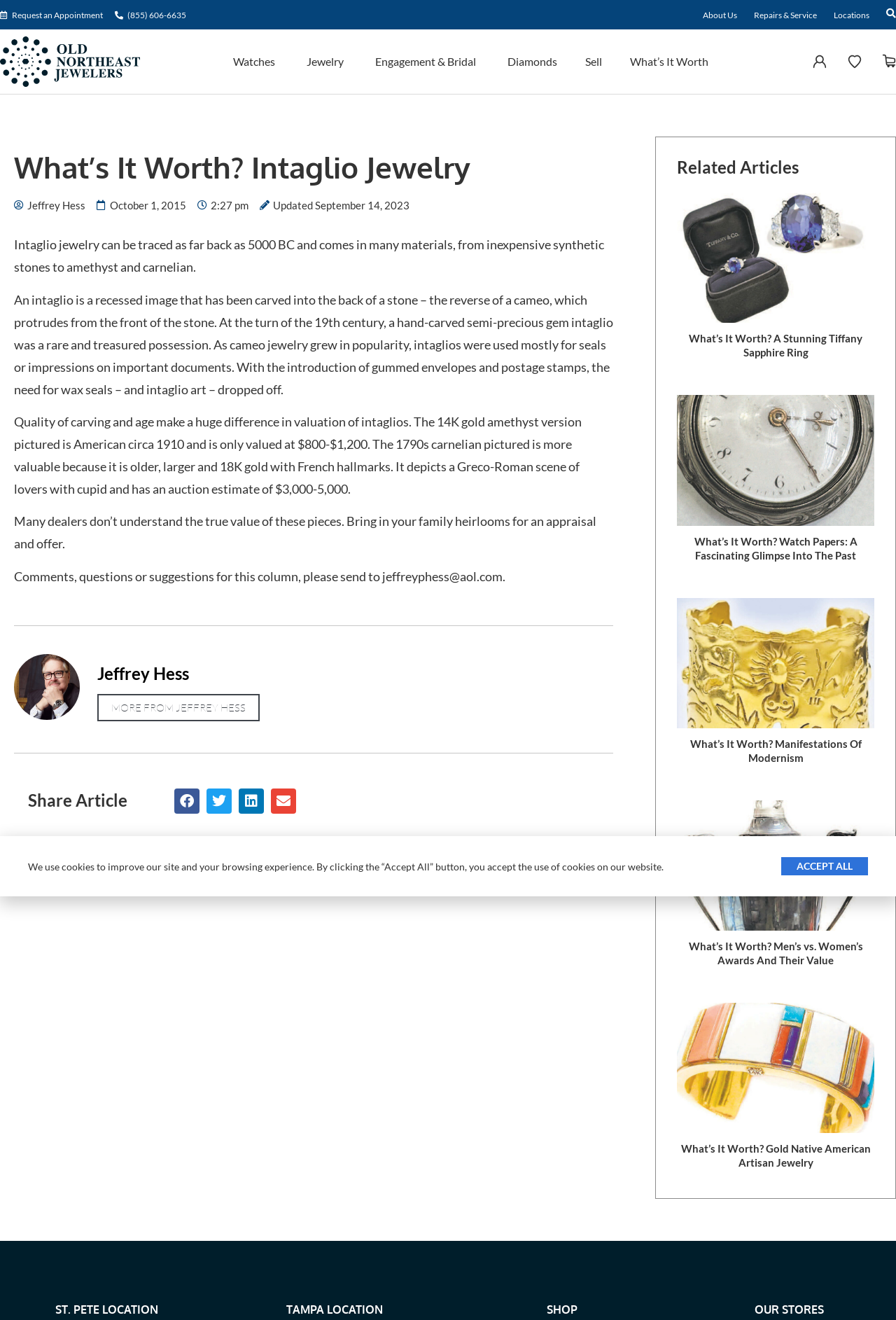Refer to the image and provide an in-depth answer to the question:
Who is the author of this column?

The webpage mentions Jeffrey Hess as the author of this column, and there is a link to 'MORE FROM JEFFREY HESS' and an image of Jeffrey Hess.